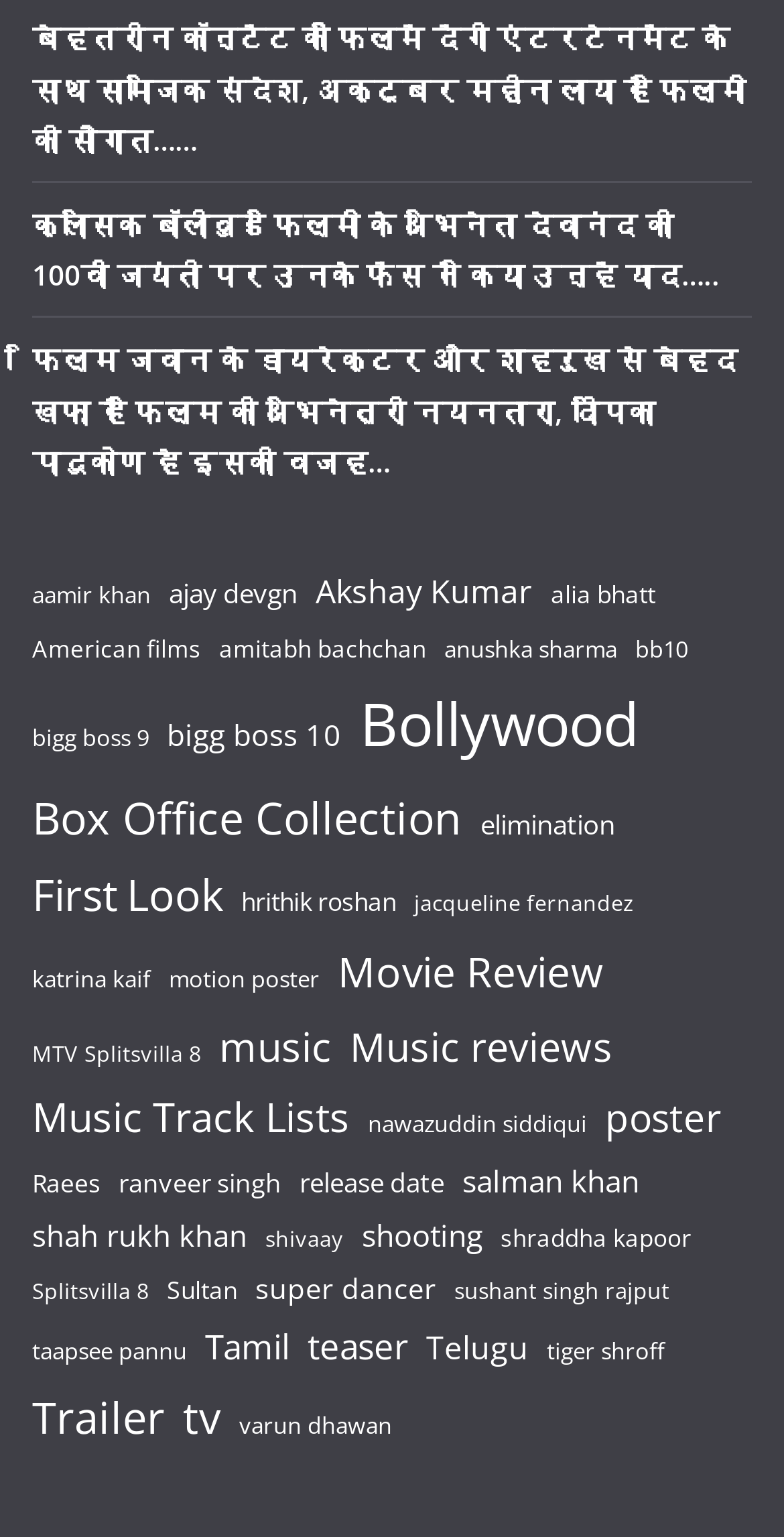Please respond to the question with a concise word or phrase:
How many items are in the 'Bollywood' category?

2,151